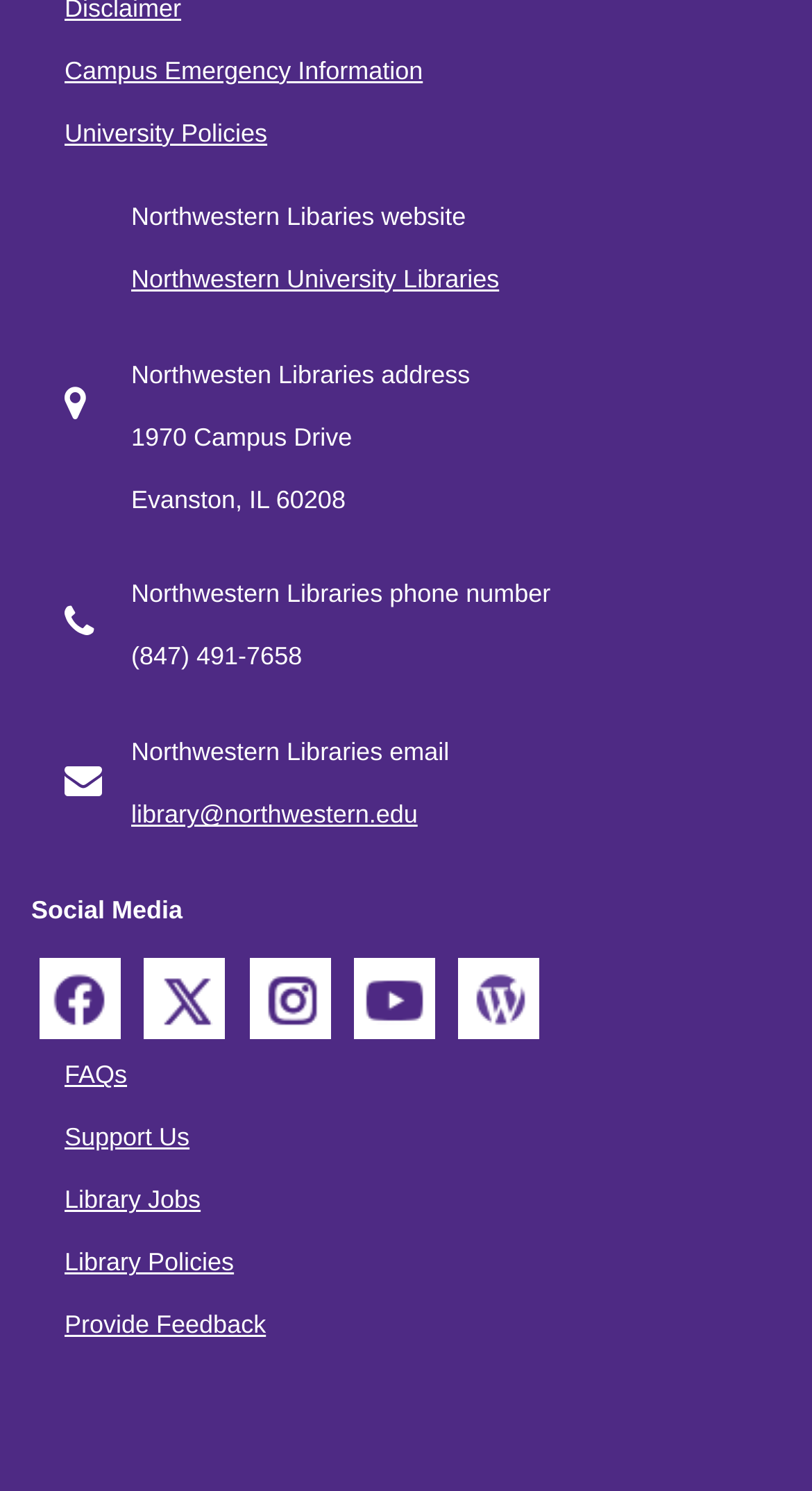Given the following UI element description: "name="s" placeholder="Search product or brand"", find the bounding box coordinates in the webpage screenshot.

None